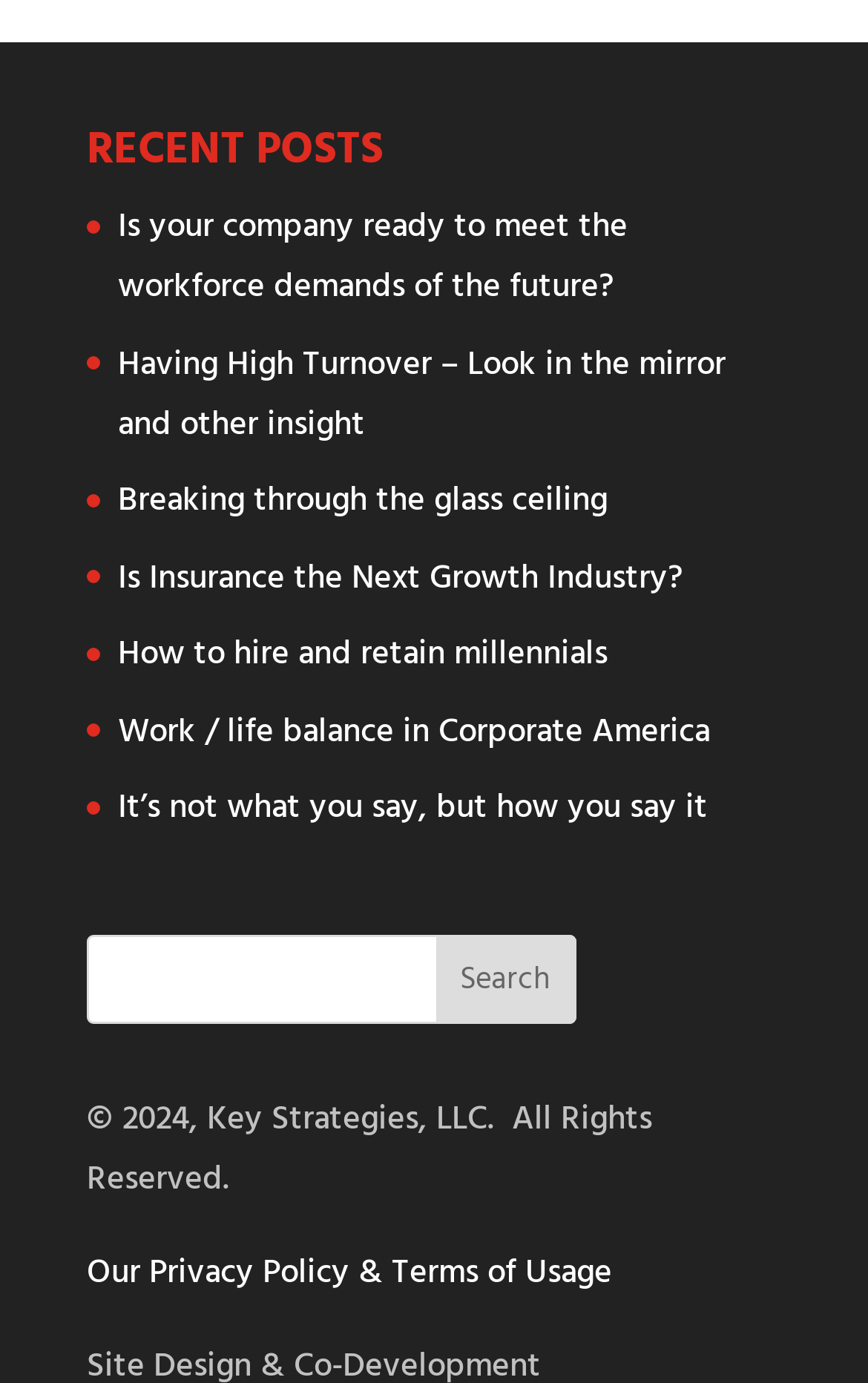Please determine the bounding box coordinates of the area that needs to be clicked to complete this task: 'Check the company's privacy policy'. The coordinates must be four float numbers between 0 and 1, formatted as [left, top, right, bottom].

[0.1, 0.903, 0.705, 0.937]